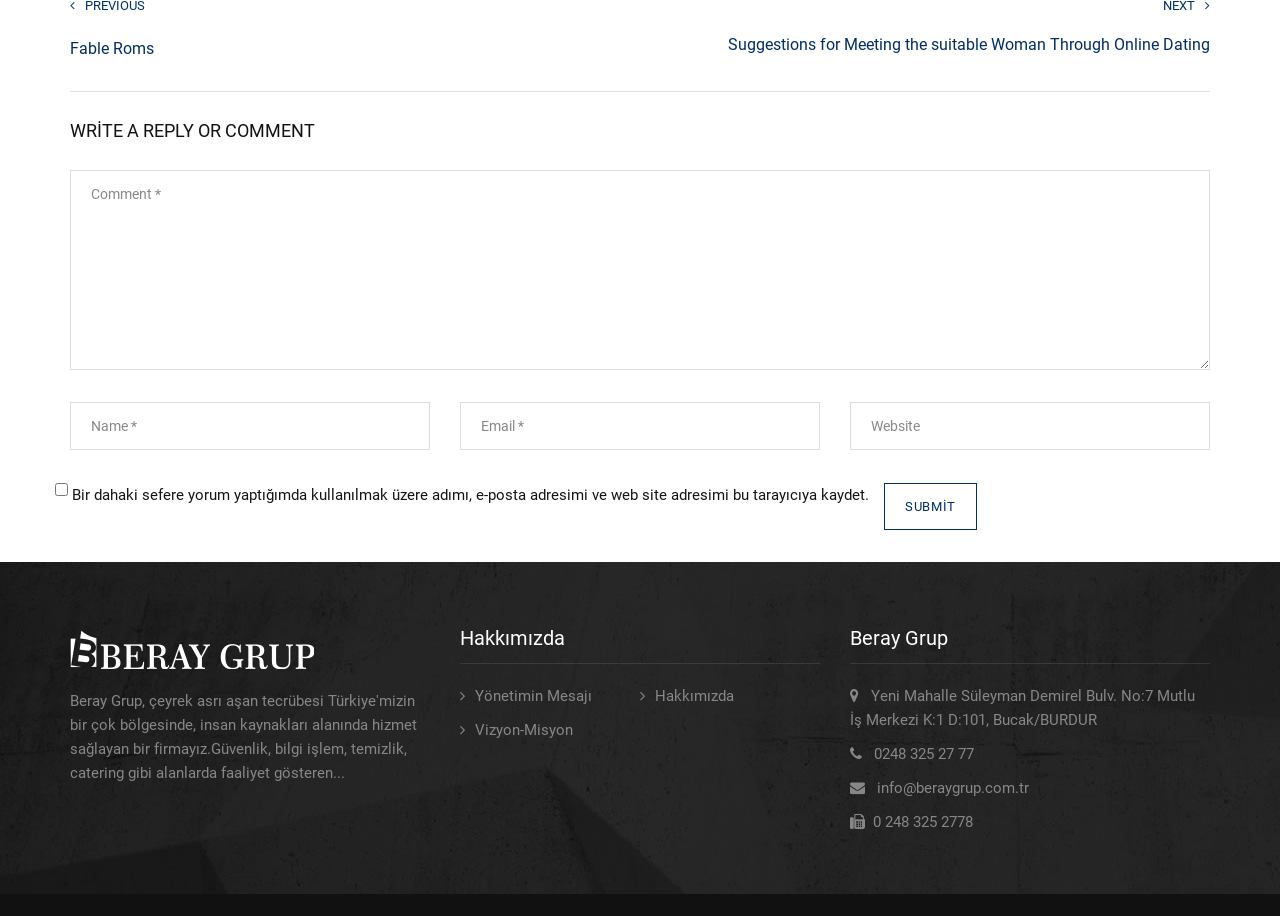Bounding box coordinates are specified in the format (top-left x, top-left y, bottom-right x, bottom-right y). All values are floating point numbers bounded between 0 and 1. Please provide the bounding box coordinate of the region this sentence describes: name="url" placeholder="Website"

[0.664, 0.439, 0.945, 0.492]